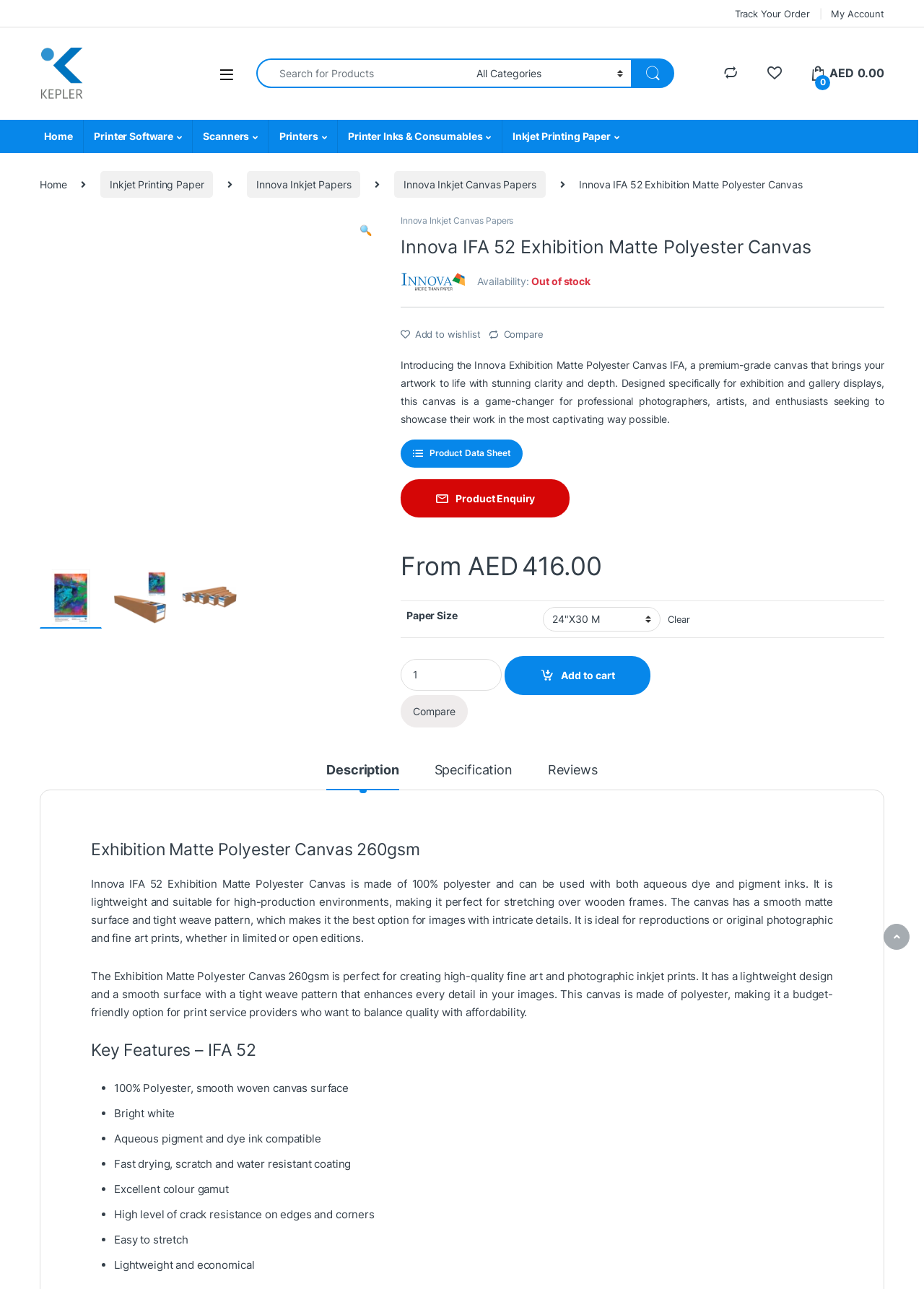From the webpage screenshot, predict the bounding box of the UI element that matches this description: "alt="Bootstrappers Breakfast logo"".

None